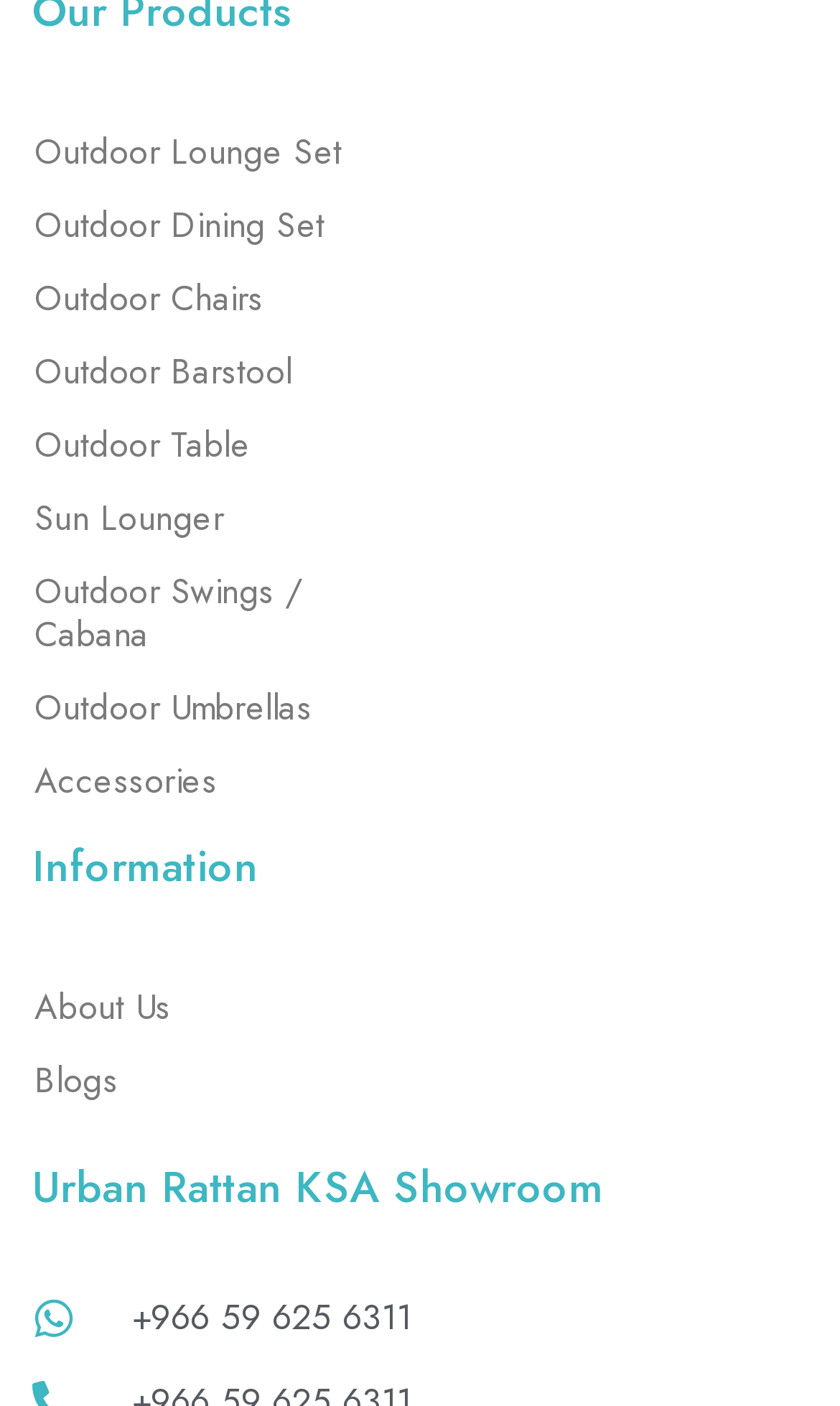What are the categories of outdoor furniture?
Please ensure your answer to the question is detailed and covers all necessary aspects.

By examining the links at the top of the webpage, I can see that the categories of outdoor furniture include Lounge Set, Dining Set, Chairs, Barstool, Table, Sun Lounger, Swings/Cabana, Umbrellas, and Accessories.